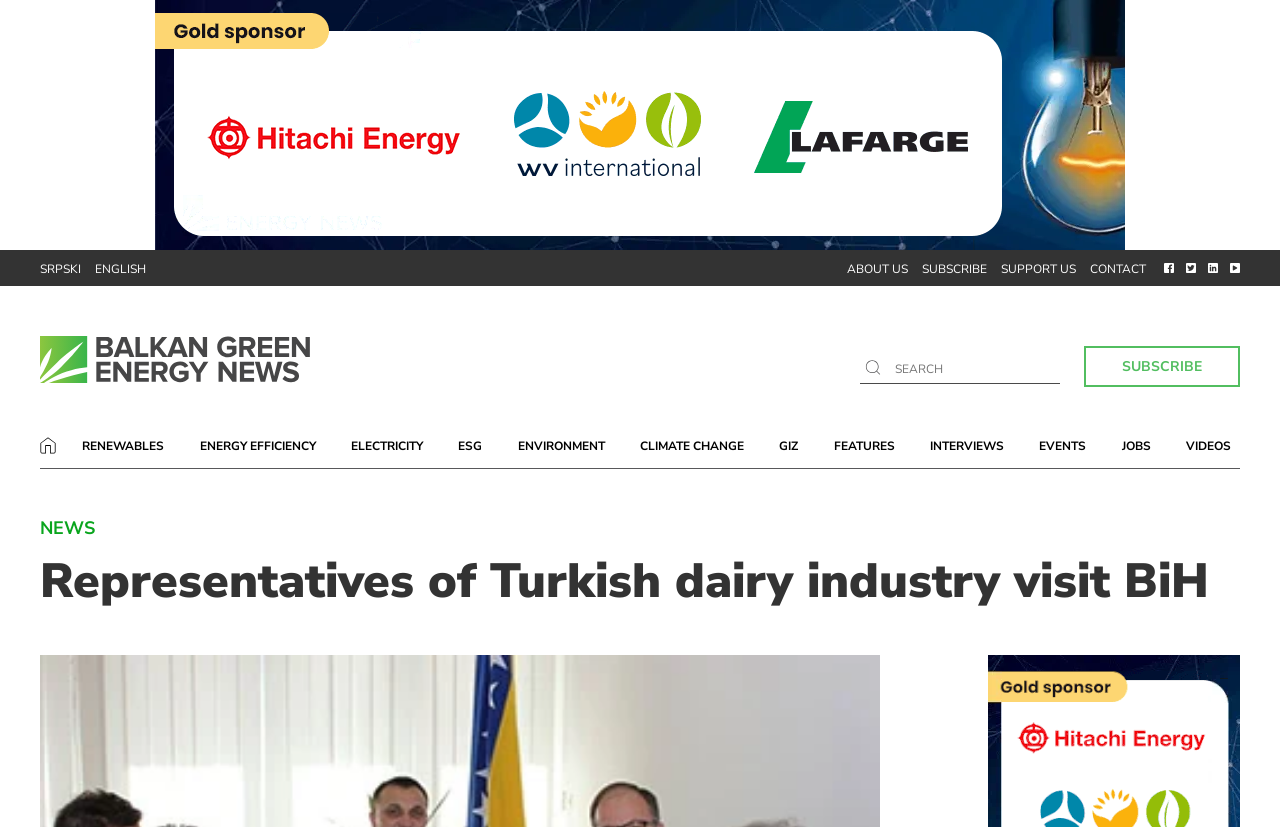What is the purpose of the textbox?
Provide a well-explained and detailed answer to the question.

I found the textbox by looking at the element with ID 302, which has a description 'SEARCH' and is a required field. This suggests that the textbox is used for searching something on the website.